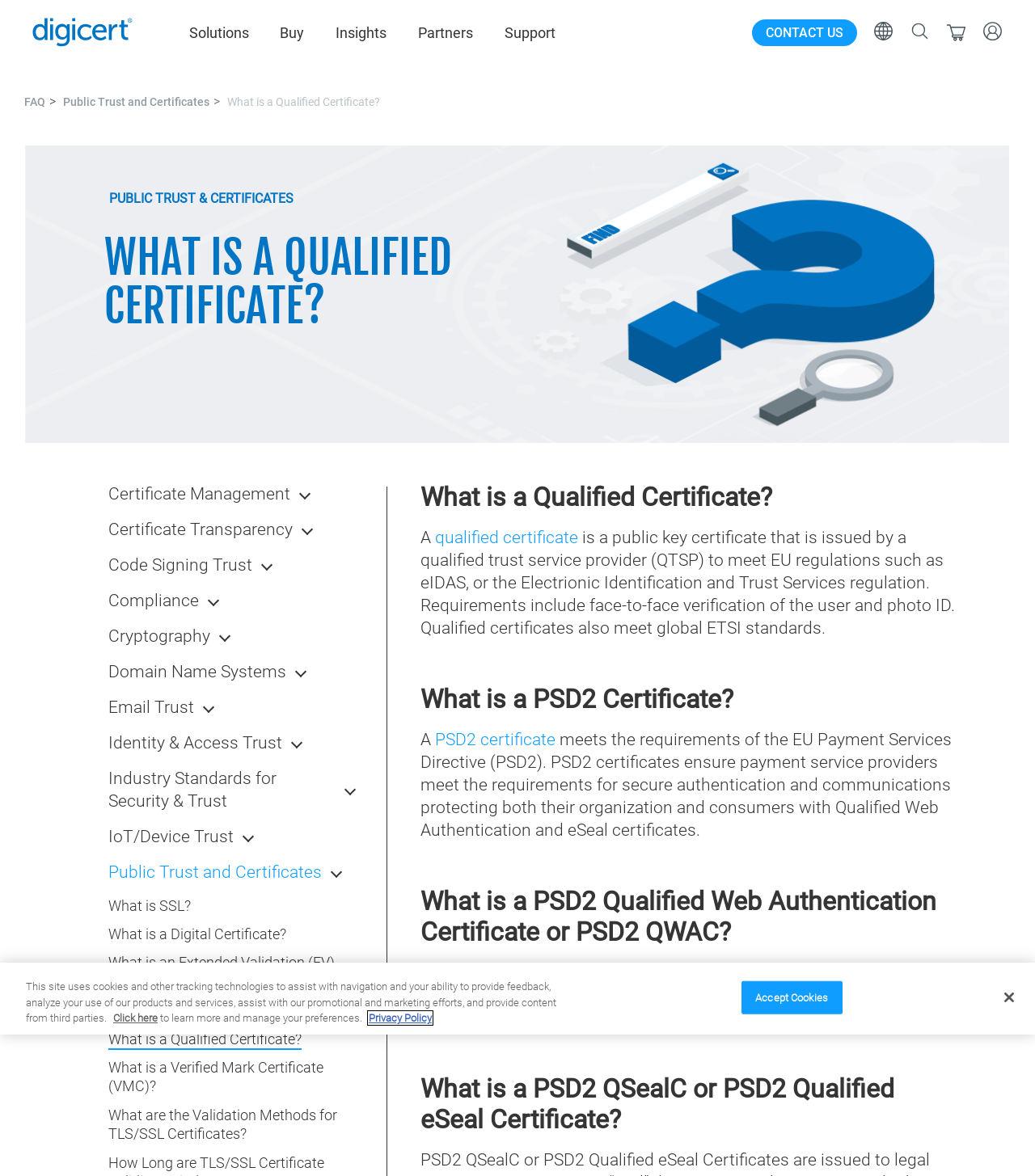Identify and provide the main heading of the webpage.

WHAT IS A QUALIFIED
CERTIFICATE?